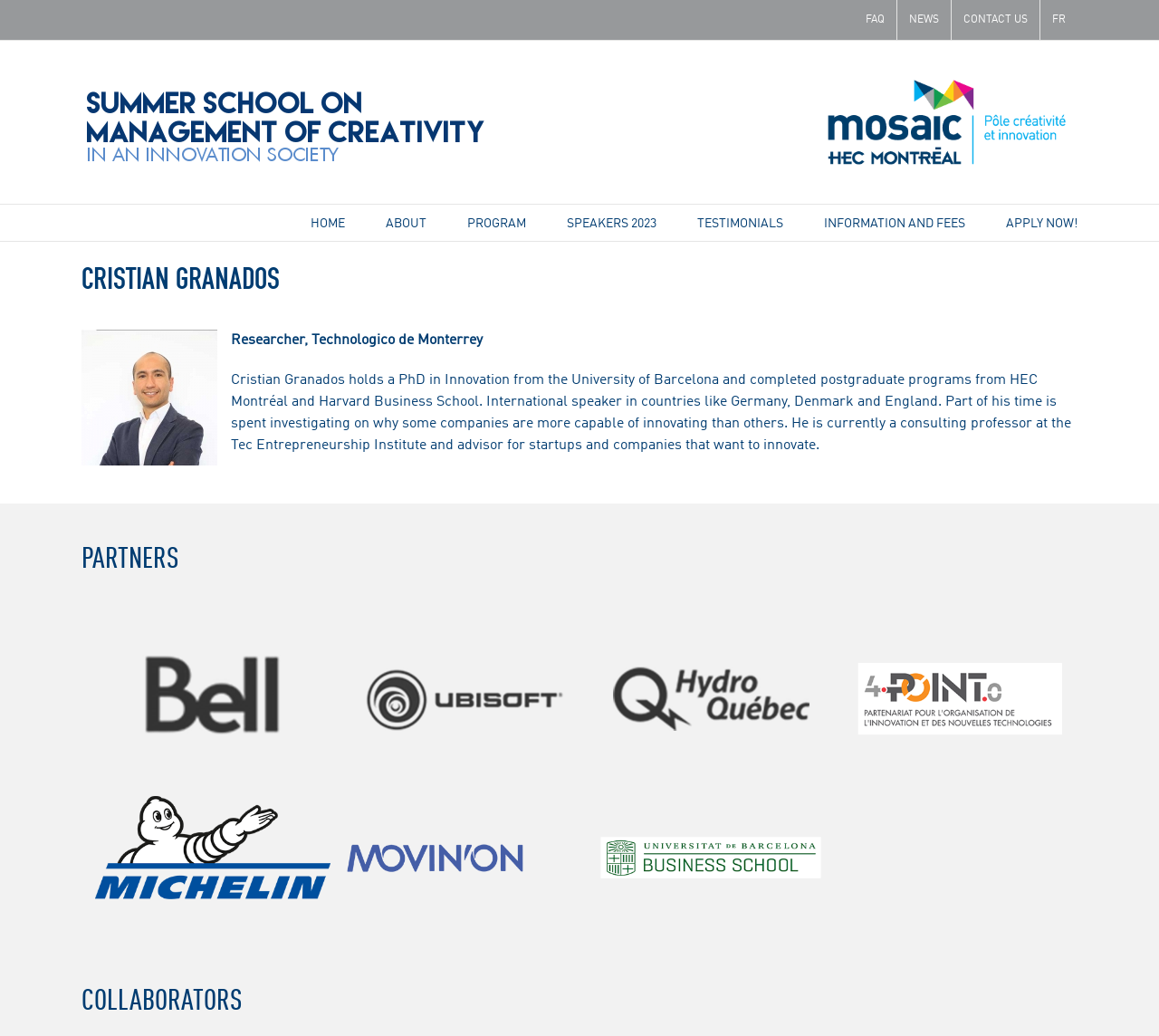Locate the bounding box coordinates of the area that needs to be clicked to fulfill the following instruction: "Click on FAQ". The coordinates should be in the format of four float numbers between 0 and 1, namely [left, top, right, bottom].

[0.737, 0.0, 0.773, 0.038]